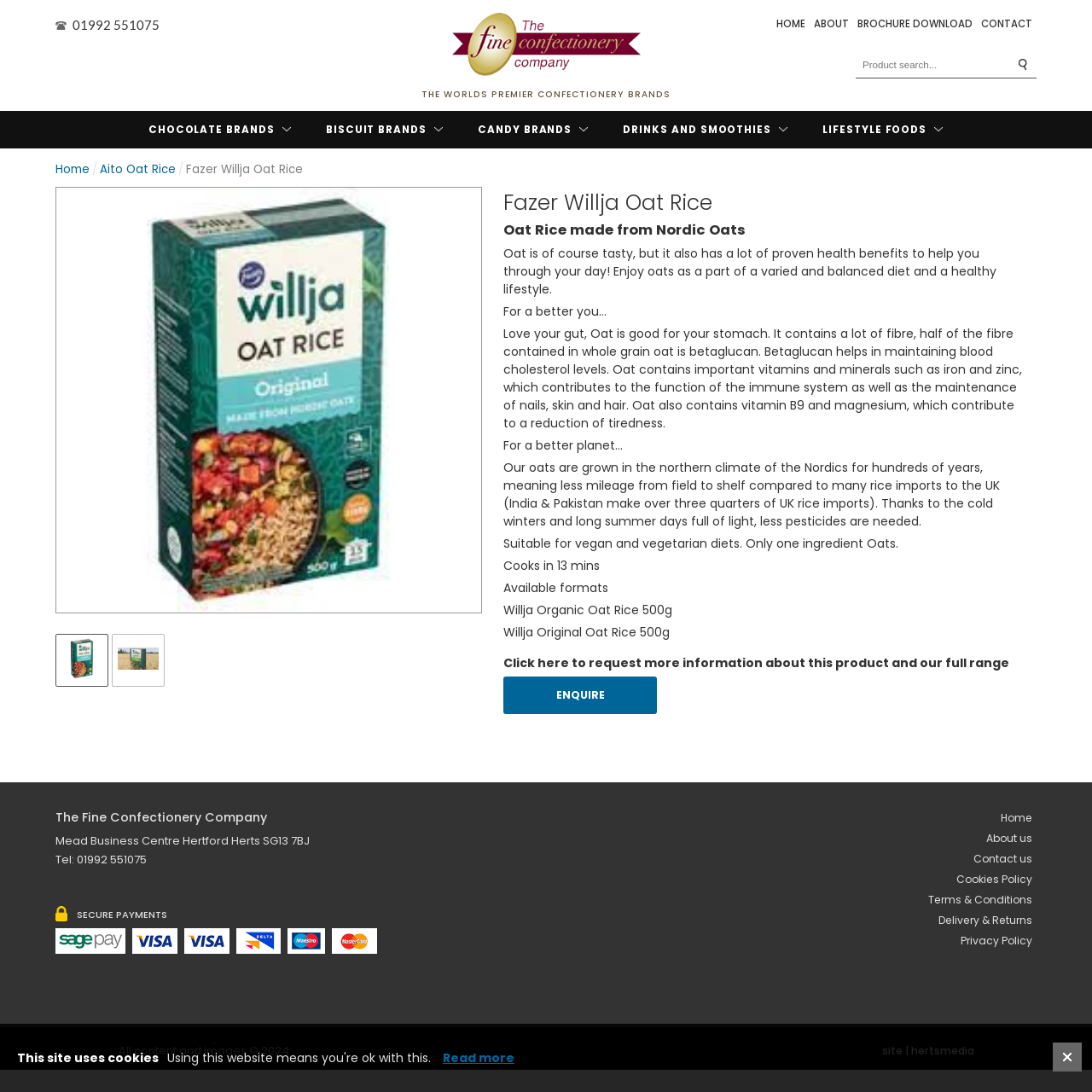Please provide the bounding box coordinates for the element that needs to be clicked to perform the instruction: "explore All Jacked Up resource". The coordinates must consist of four float numbers between 0 and 1, formatted as [left, top, right, bottom].

None